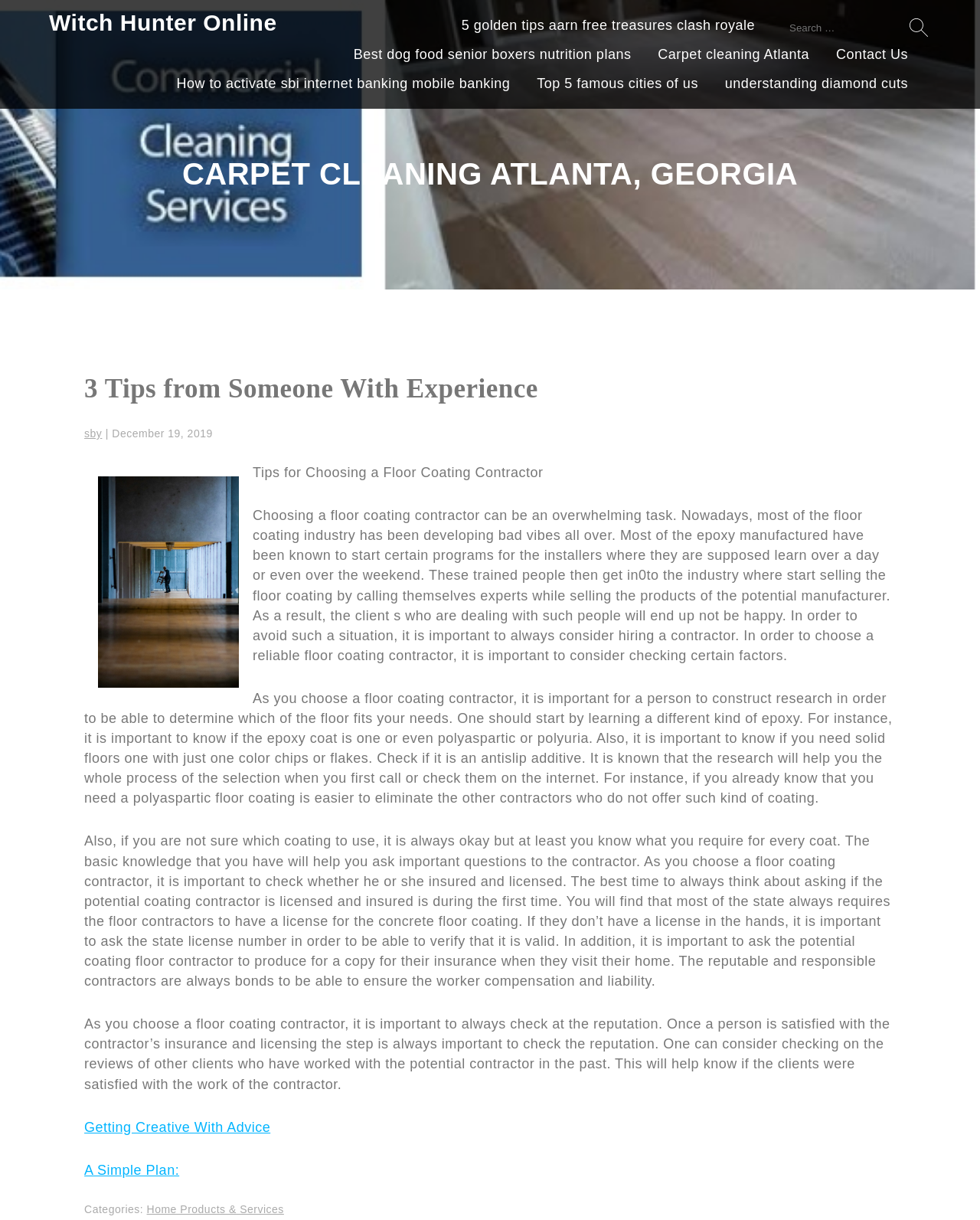Identify the bounding box coordinates of the element that should be clicked to fulfill this task: "Search for something". The coordinates should be provided as four float numbers between 0 and 1, i.e., [left, top, right, bottom].

[0.794, 0.011, 0.95, 0.034]